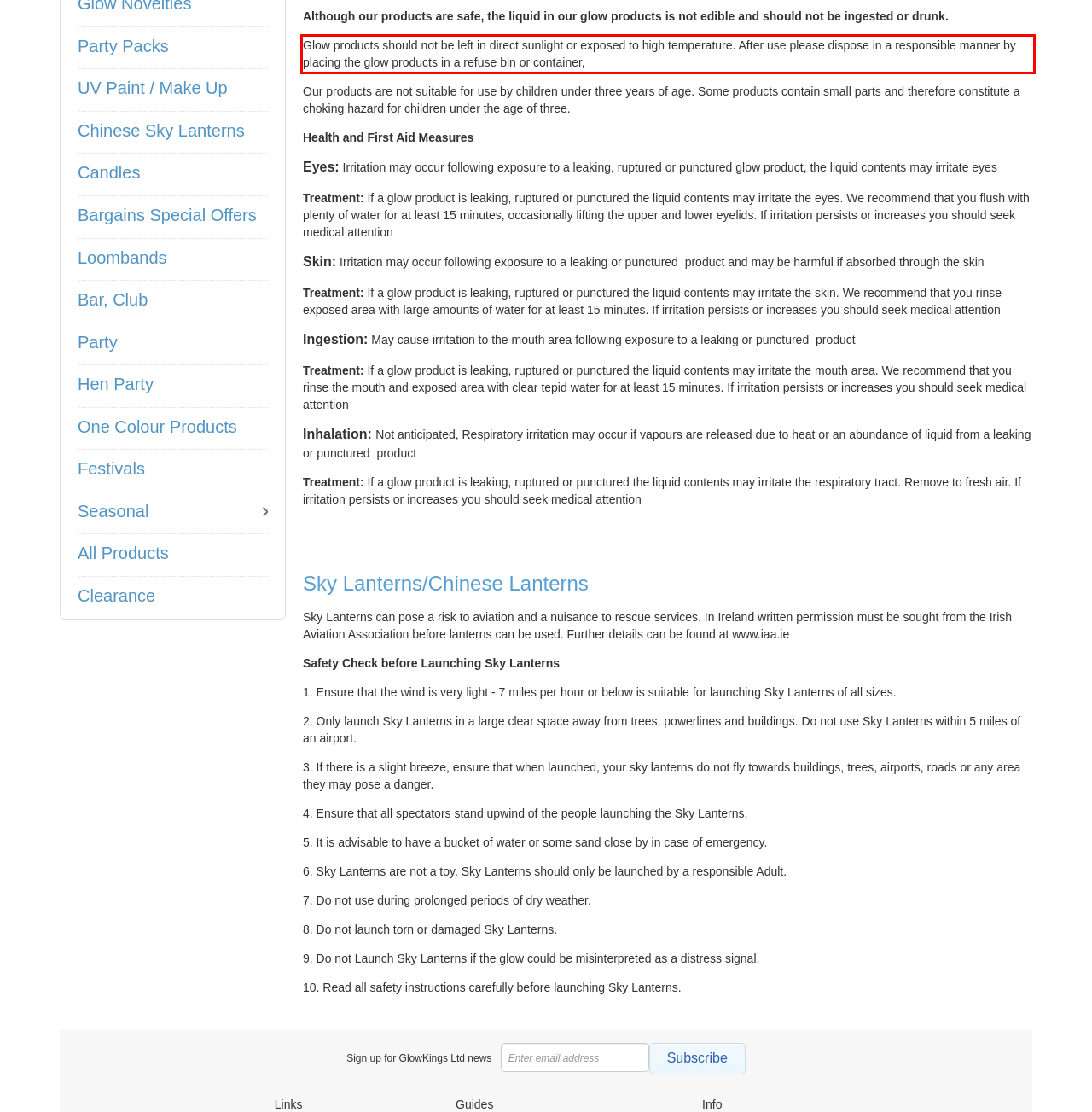Given a screenshot of a webpage with a red bounding box, please identify and retrieve the text inside the red rectangle.

Glow products should not be left in direct sunlight or exposed to high temperature. After use please dispose in a responsible manner by placing the glow products in a refuse bin or container,